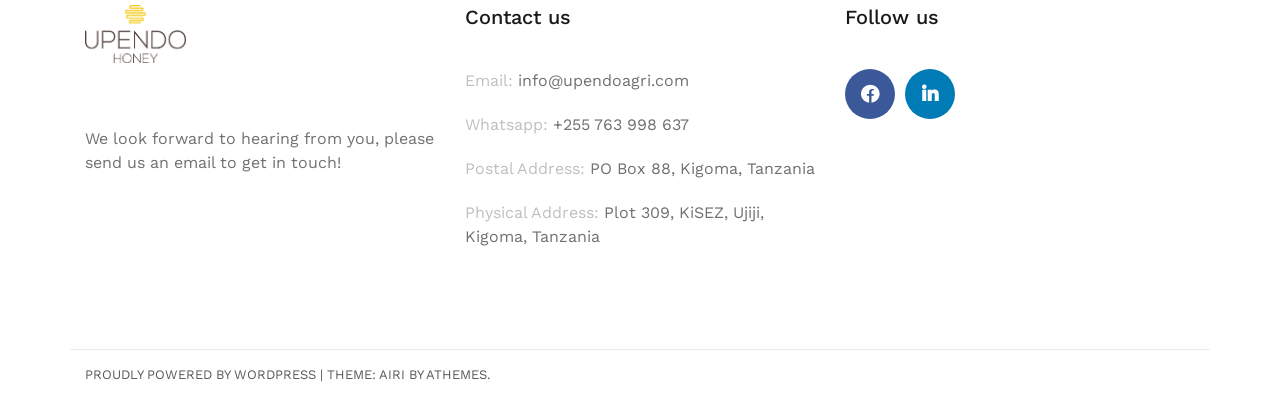Identify the bounding box of the UI component described as: "Proudly powered by WordPress".

[0.066, 0.919, 0.247, 0.956]